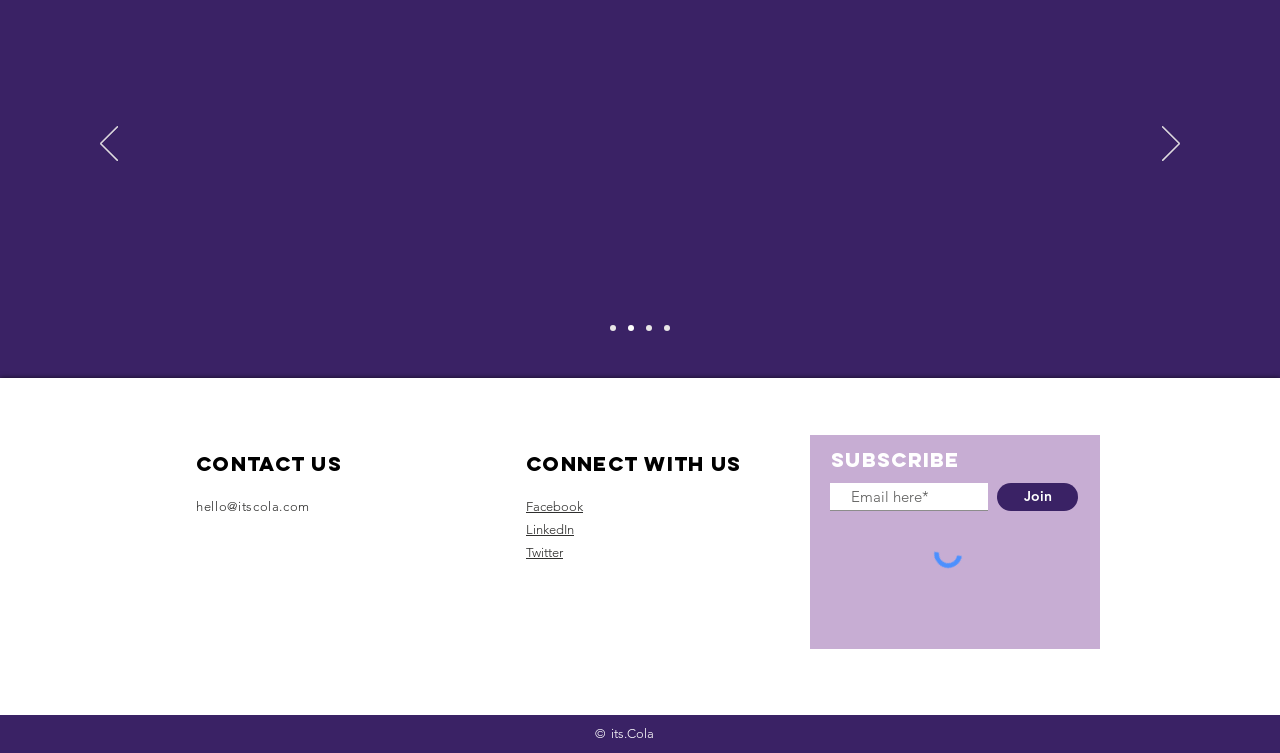What is the name of the President?
Can you provide an in-depth and detailed response to the question?

The webpage has a section titled 'Executive Board' which lists the names and positions of the board members. The President is listed as Maria Price from Duck Creek Technologies.